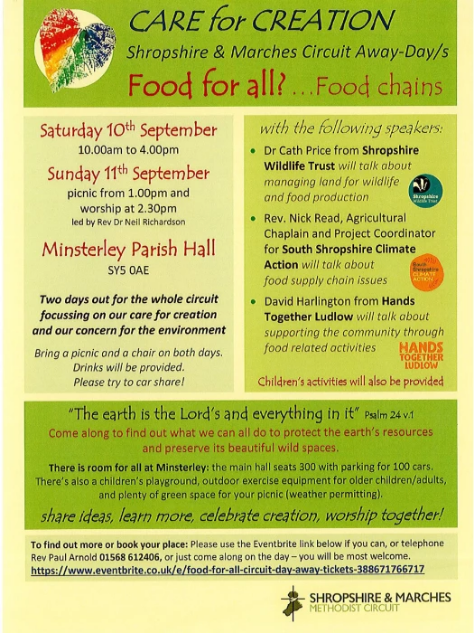Answer the question with a brief word or phrase:
Who is one of the expert speakers at the event?

Dr. Cathy Price